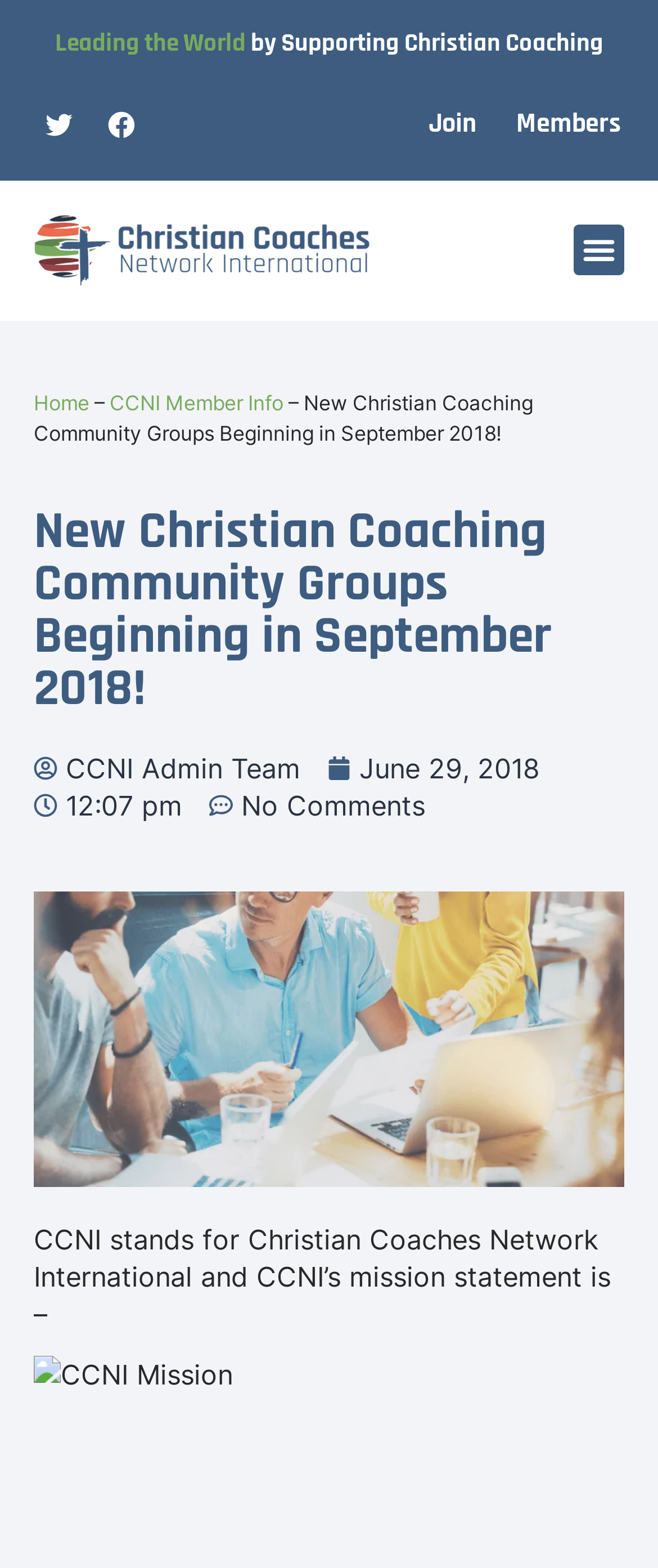How many social media links are available?
Based on the image, answer the question in a detailed manner.

There are two social media links available, which are Twitter and Facebook, located at the top of the page, represented by image elements with corresponding link elements.